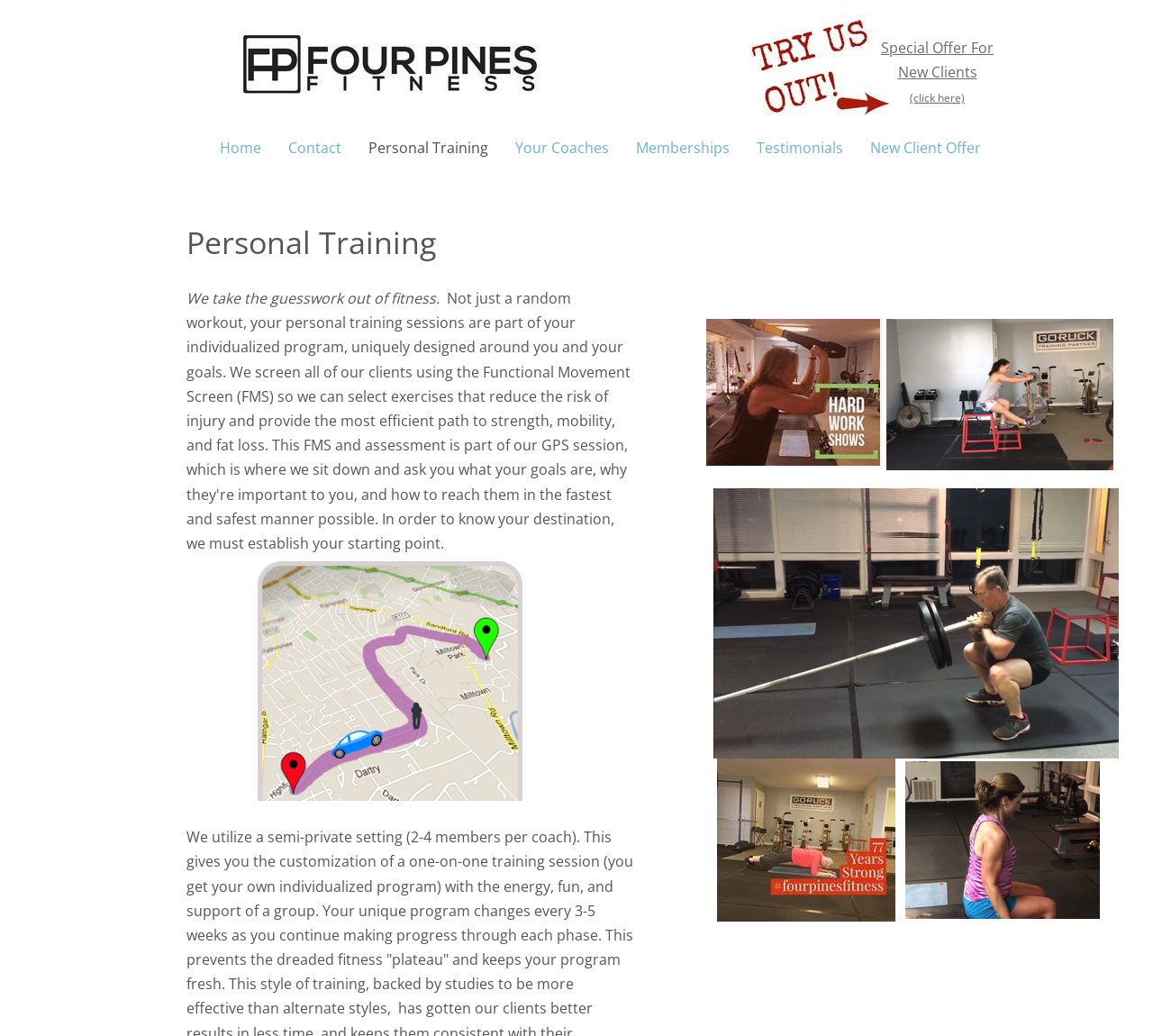Please specify the bounding box coordinates of the area that should be clicked to accomplish the following instruction: "Click on (click here)". The coordinates should consist of four float numbers between 0 and 1, i.e., [left, top, right, bottom].

[0.789, 0.084, 0.837, 0.103]